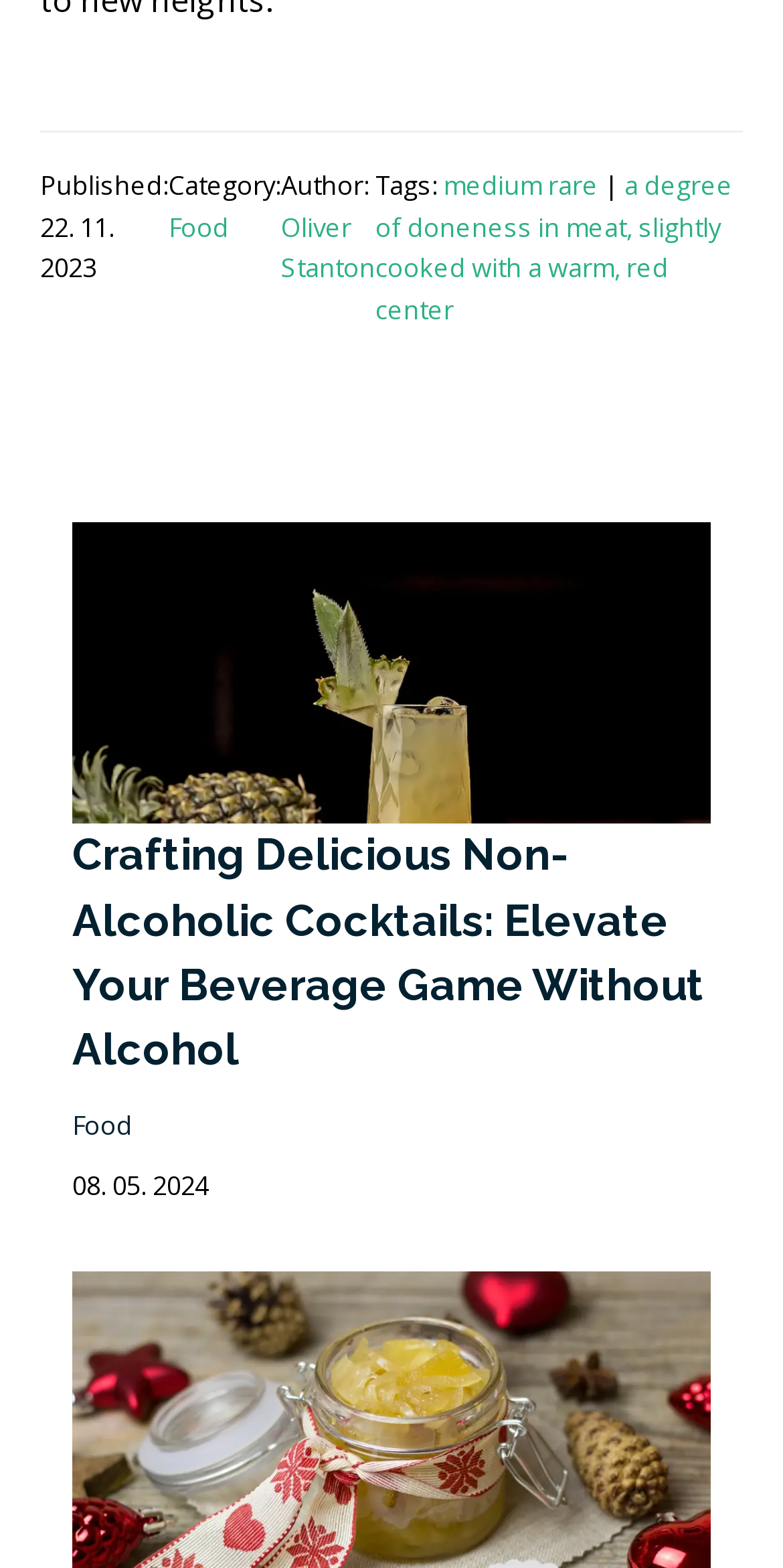Locate the bounding box coordinates of the element to click to perform the following action: 'View the 'Tomato Chutney' link'. The coordinates should be given as four float values between 0 and 1, in the form of [left, top, right, bottom].

[0.092, 0.93, 0.908, 0.958]